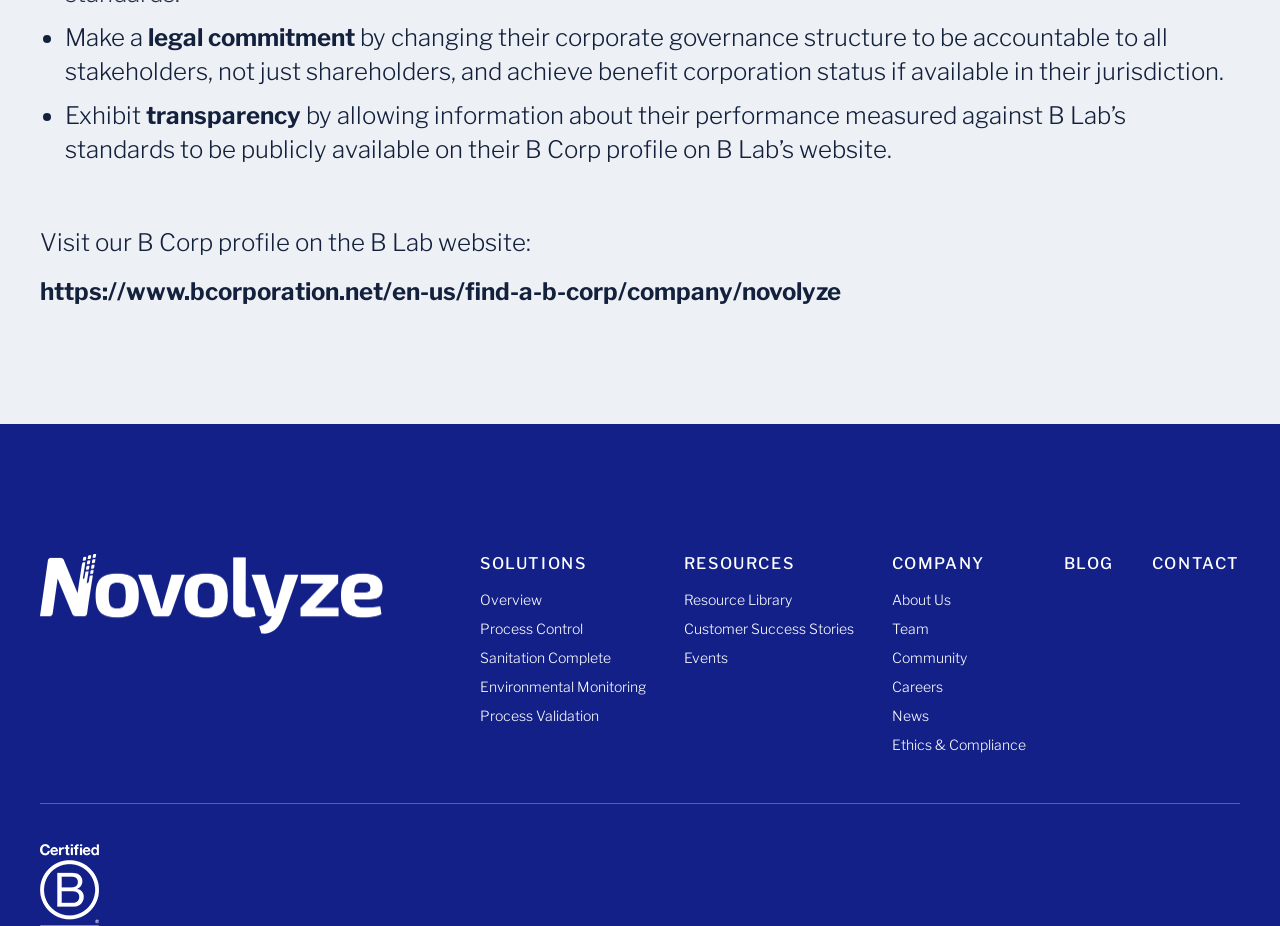What is the company's commitment to stakeholders?
Carefully examine the image and provide a detailed answer to the question.

The webpage mentions that the company makes a legal commitment to be accountable to all stakeholders, not just shareholders, and achieve benefit corporation status if available in their jurisdiction.